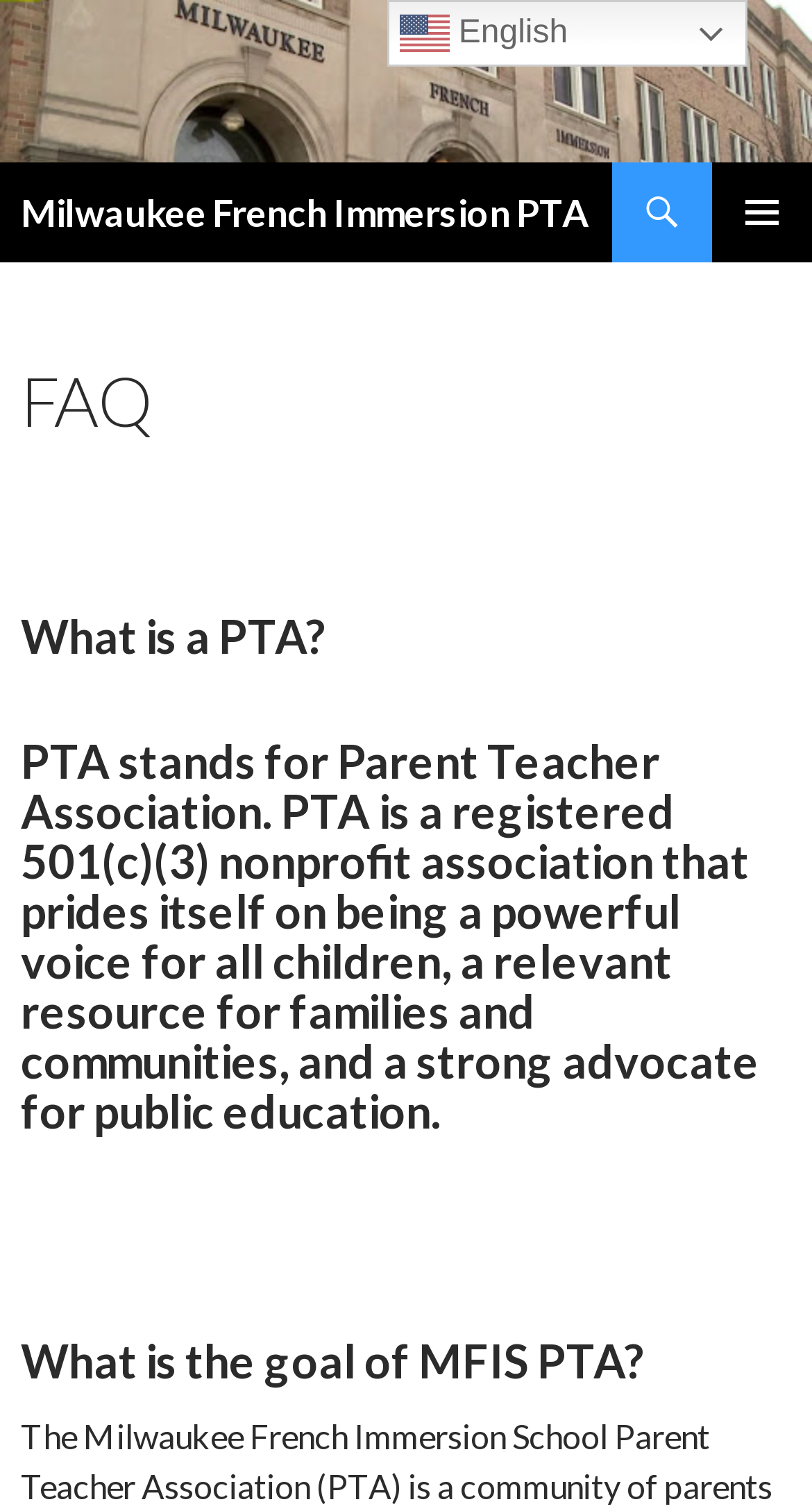Based on the element description: "English", identify the bounding box coordinates for this UI element. The coordinates must be four float numbers between 0 and 1, listed as [left, top, right, bottom].

[0.476, 0.0, 0.92, 0.044]